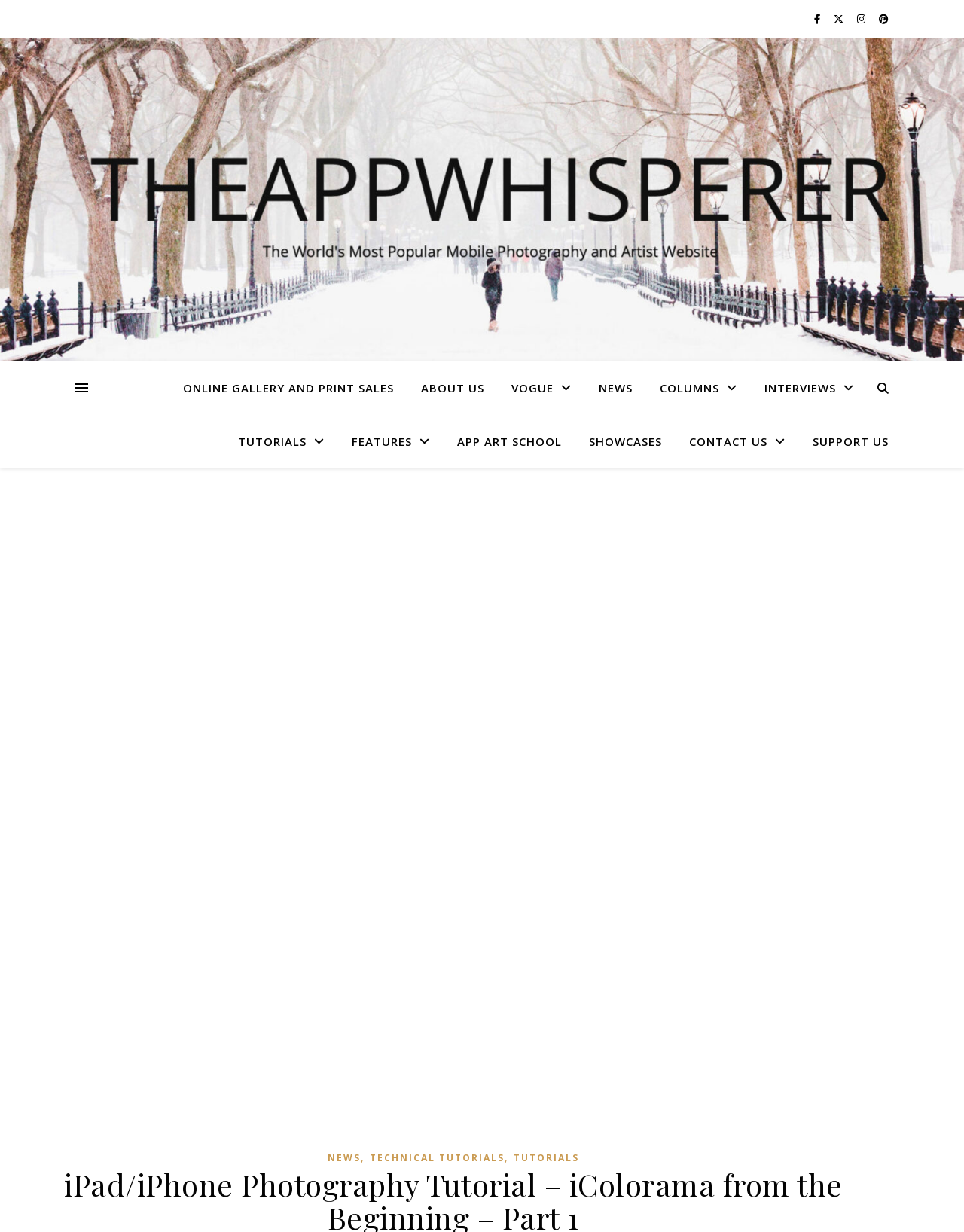Locate the bounding box coordinates of the element that should be clicked to execute the following instruction: "View online gallery and print sales".

[0.19, 0.293, 0.421, 0.336]